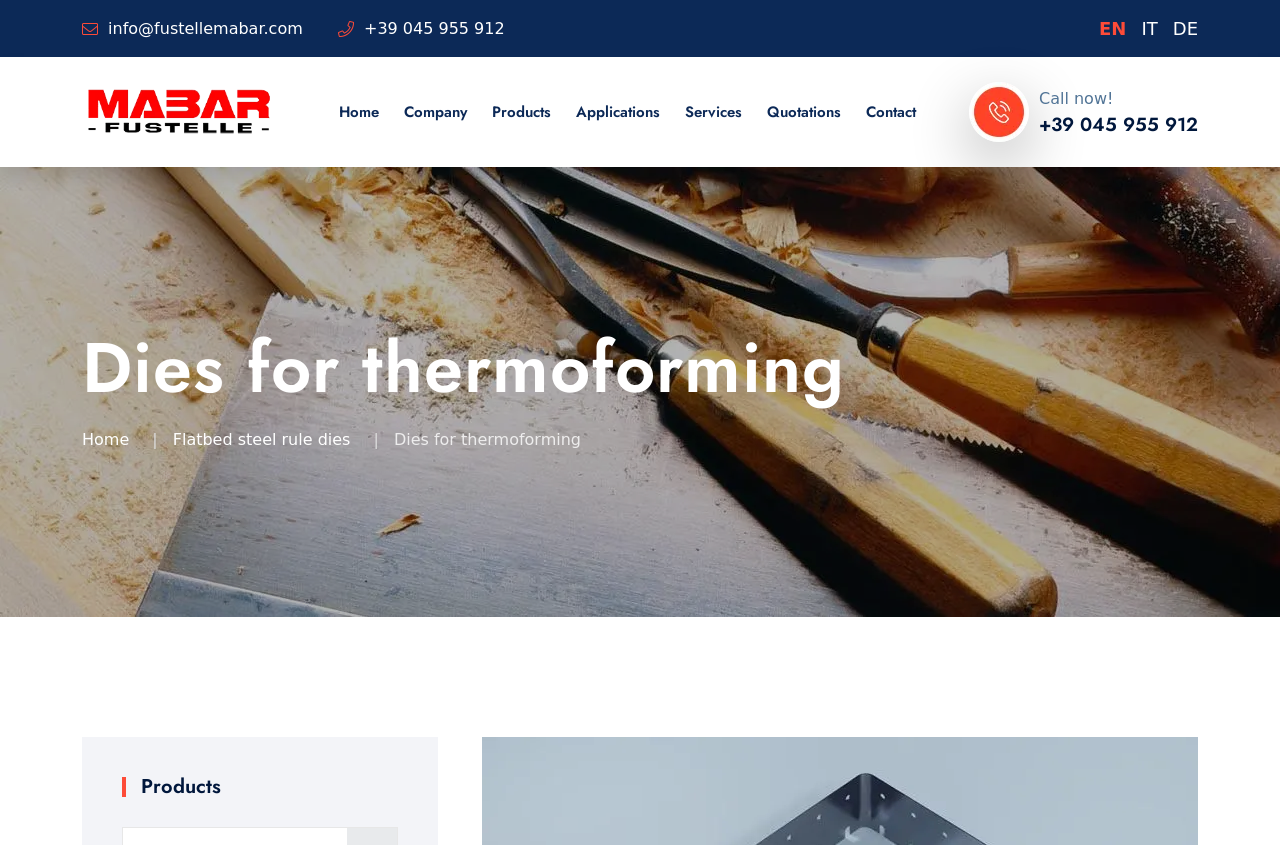Can you specify the bounding box coordinates of the area that needs to be clicked to fulfill the following instruction: "Switch to English language"?

[0.859, 0.018, 0.88, 0.05]